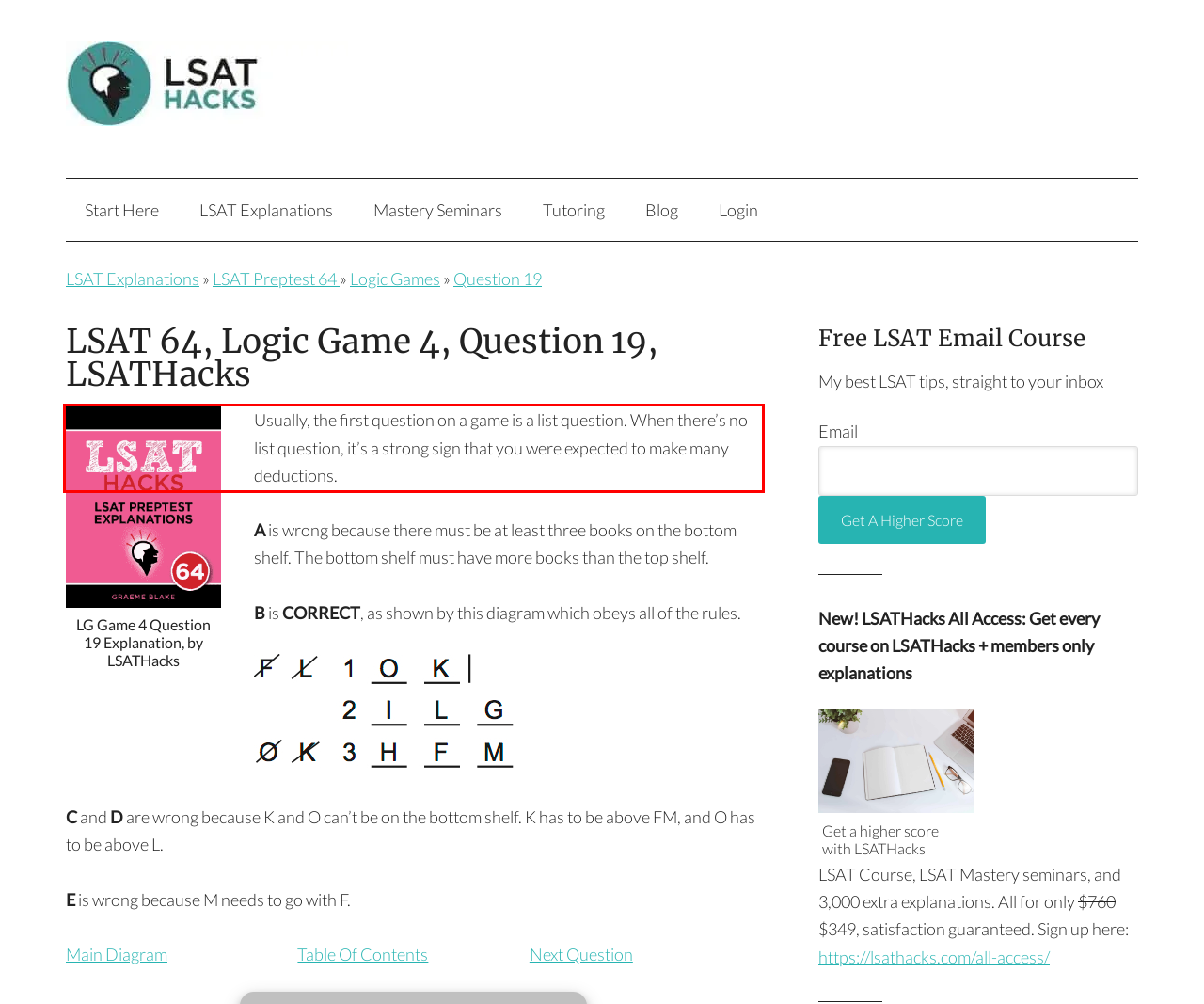You are provided with a screenshot of a webpage that includes a red bounding box. Extract and generate the text content found within the red bounding box.

Usually, the first question on a game is a list question. When there’s no list question, it’s a strong sign that you were expected to make many deductions.